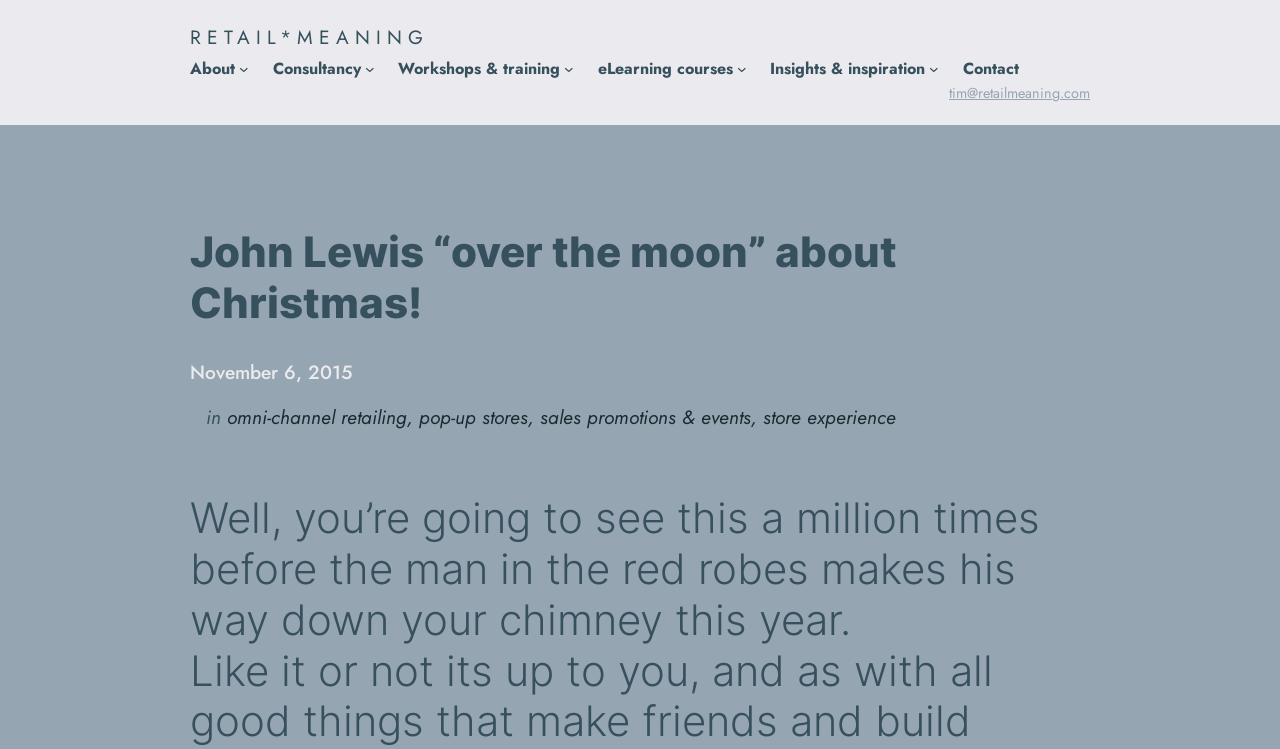Analyze the image and answer the question with as much detail as possible: 
What is the navigation menu item after 'About'?

The webpage has a navigation menu with items 'About', 'Consultancy', 'Workshops & training', etc. The item after 'About' is 'Consultancy'.